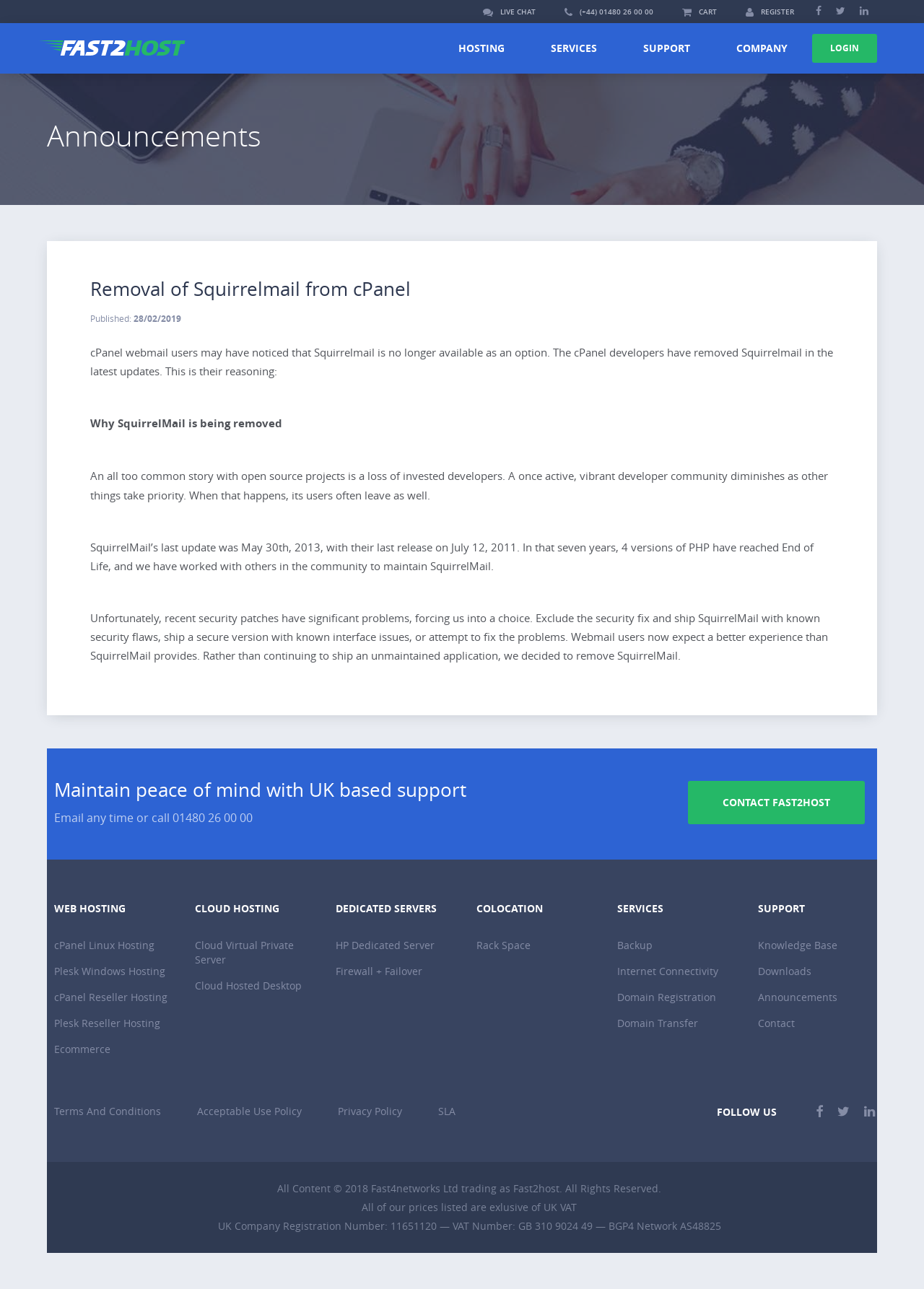Describe all visible elements and their arrangement on the webpage.

The webpage is for Fast2host, a web hosting company. At the top, there is a navigation menu with links to HOSTING, SERVICES, SUPPORT, COMPANY, and LOGIN. Below the navigation menu, there is a logo of Fast2host on the left, and a series of links to LIVE CHAT, phone number, CART, and REGISTER on the right.

The main content of the webpage is divided into several sections. The first section is an announcement about the removal of Squirrelmail from cPanel, with a heading and several paragraphs of text explaining the reason for the removal. 

Below the announcement, there is a section promoting the company's UK-based support, with a heading and a paragraph of text, as well as a link to CONTACT FAST2HOST.

The next section is about web hosting, with headings for WEB HOSTING, CLOUD HOSTING, DEDICATED SERVERS, COLOCATION, and SERVICES. Under each heading, there are links to different types of hosting services offered by the company.

At the bottom of the webpage, there are links to Terms And Conditions, Acceptable Use Policy, Privacy Policy, and SLA. There is also a section for FOLLOW US, with links to social media platforms. Finally, there is a footer section with copyright information, a note about prices excluding UK VAT, and the company's registration number and VAT number.